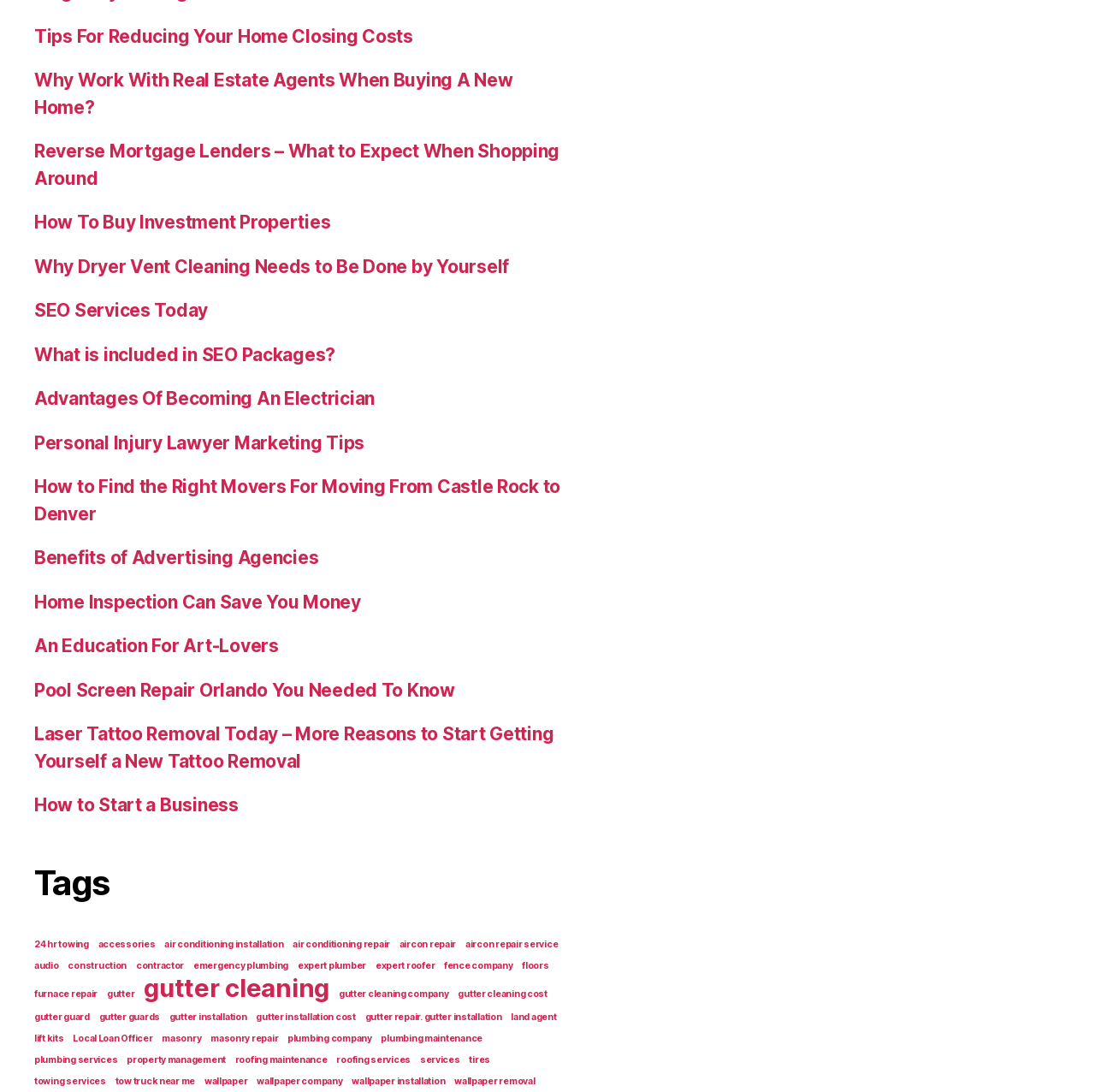Bounding box coordinates are given in the format (top-left x, top-left y, bottom-right x, bottom-right y). All values should be floating point numbers between 0 and 1. Provide the bounding box coordinate for the UI element described as: How To Buy Investment Properties

[0.031, 0.194, 0.302, 0.213]